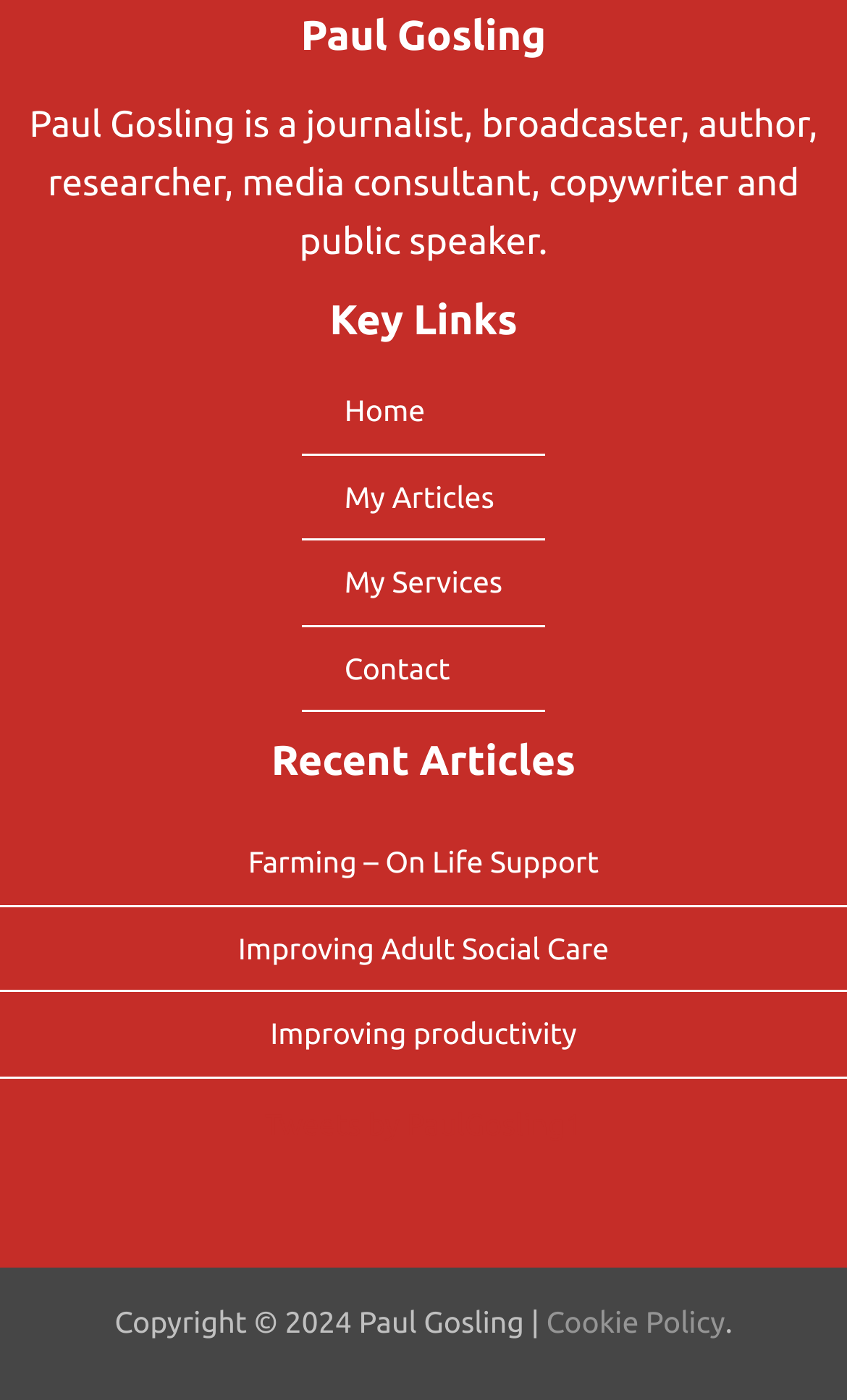Determine the bounding box coordinates of the region that needs to be clicked to achieve the task: "view my articles".

[0.355, 0.337, 0.635, 0.372]